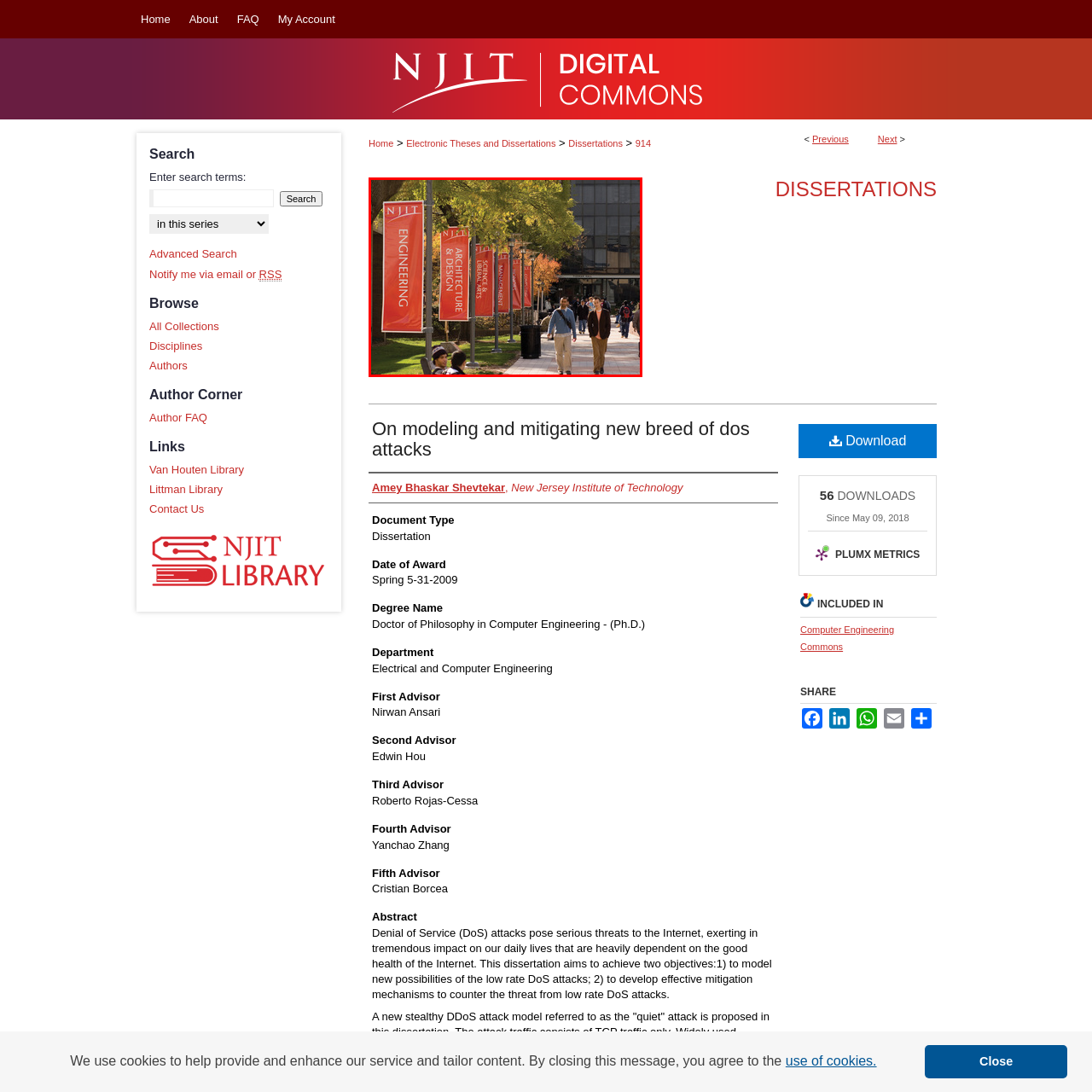What disciplines are highlighted by the banners?
Direct your attention to the image bordered by the red bounding box and answer the question in detail, referencing the image.

The caption states that the pathway is flanked by colorful banners that highlight various disciplines, which are specifically mentioned as Engineering, Architecture & Design, Science, and Management & Liberal Arts.